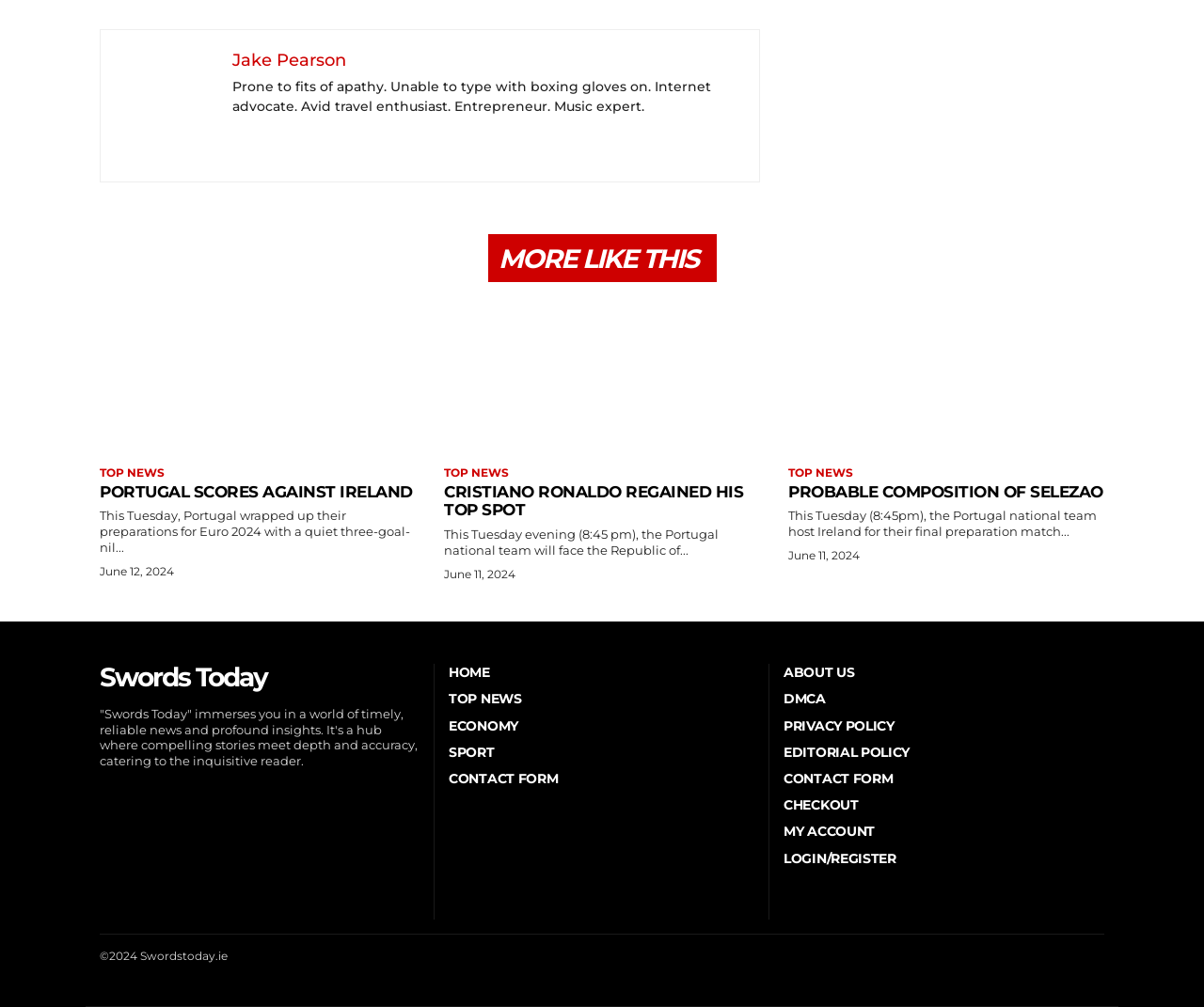What is the name of the website? Using the information from the screenshot, answer with a single word or phrase.

Swords Today